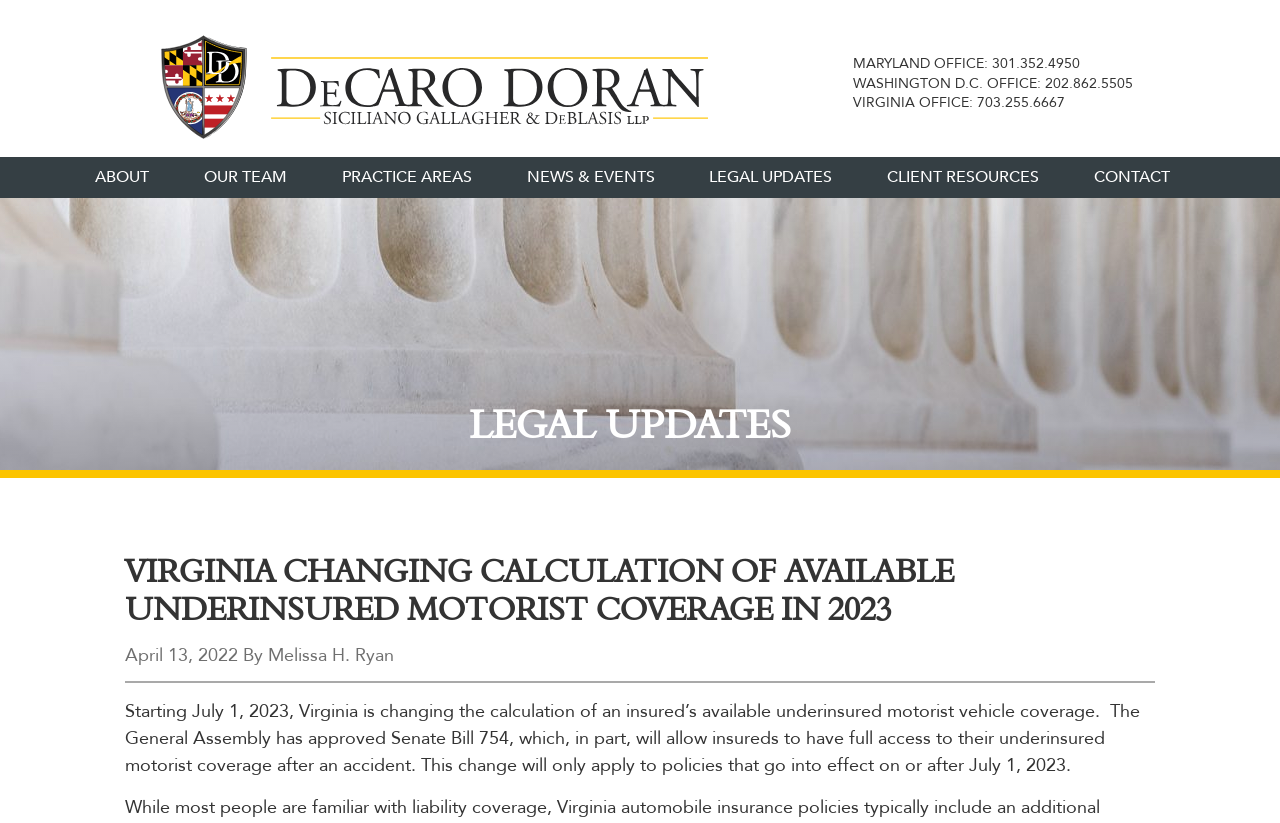Find the bounding box coordinates of the clickable region needed to perform the following instruction: "Click TICKETS". The coordinates should be provided as four float numbers between 0 and 1, i.e., [left, top, right, bottom].

None